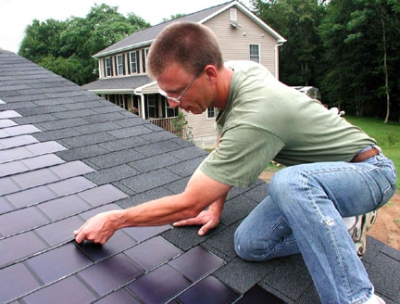Answer the question using only a single word or phrase: 
What is the surrounding environment of the house?

Greenery